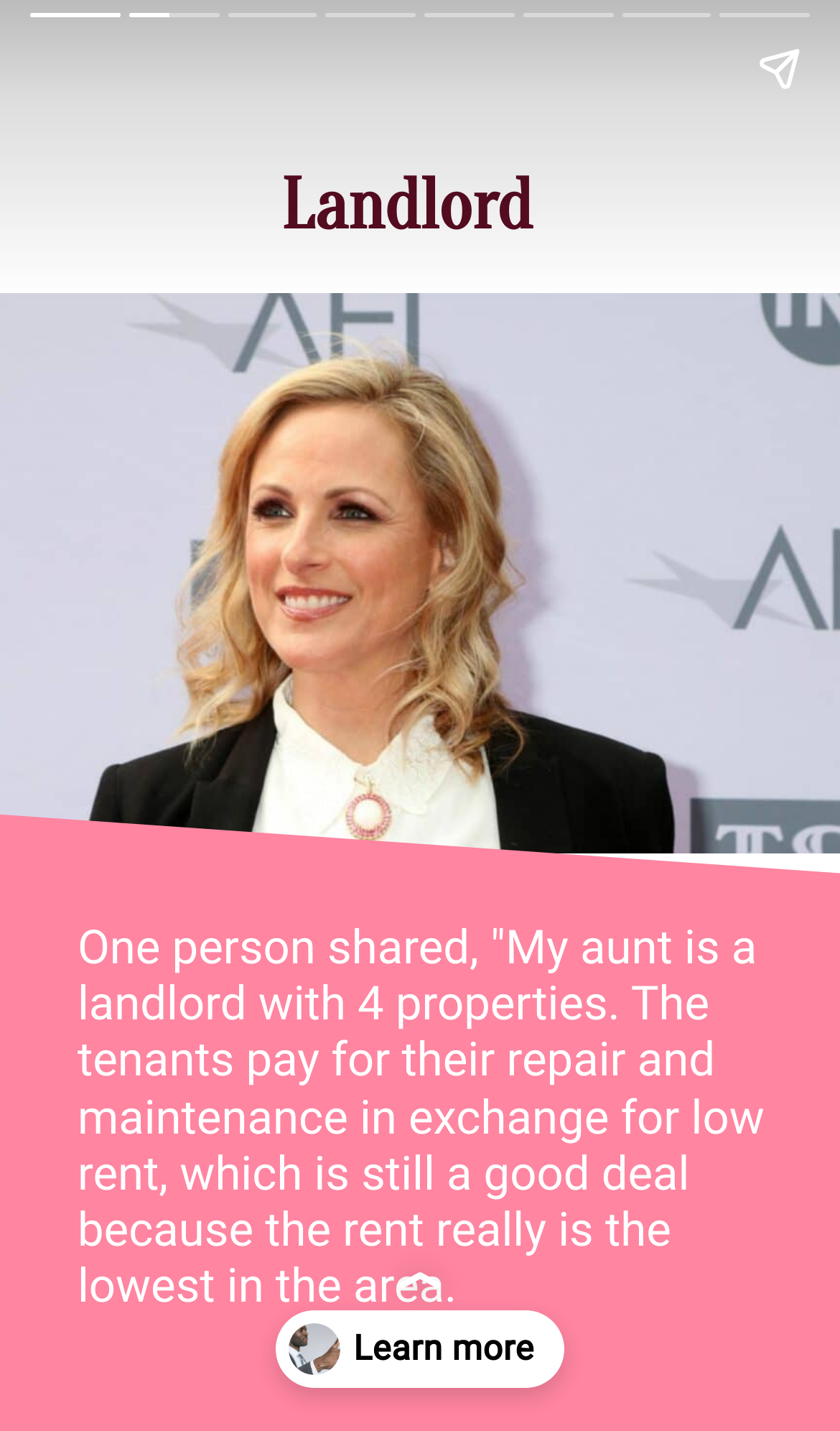Elaborate on the information and visuals displayed on the webpage.

This webpage appears to be an article discussing professions that offer a lot of money for seemingly insignificant work. The title of the article is "Realtors And Feet Pic Sellers: Reddit Users Share Professions That Offer a Lot of Money for Doing Something Insignificant".

At the top of the page, there is a heading that reads "Landlord". Below this heading, there is a paragraph of text that shares a personal anecdote about someone's aunt who is a landlord with four properties. The text explains how the tenants pay for repairs and maintenance in exchange for low rent.

To the right of this paragraph, there is a "Learn more" button, accompanied by a small image. The button is positioned near the bottom of the page.

Above the "Landlord" heading, there is a section that spans the entire width of the page, containing a "Share story" button on the right side.

On the left side of the page, near the top, there are two buttons: "Previous page" and "Next page". These buttons are positioned vertically, with "Previous page" above "Next page".

At the very top of the page, there is a narrow section that spans the entire width of the page, but its contents are not clear.